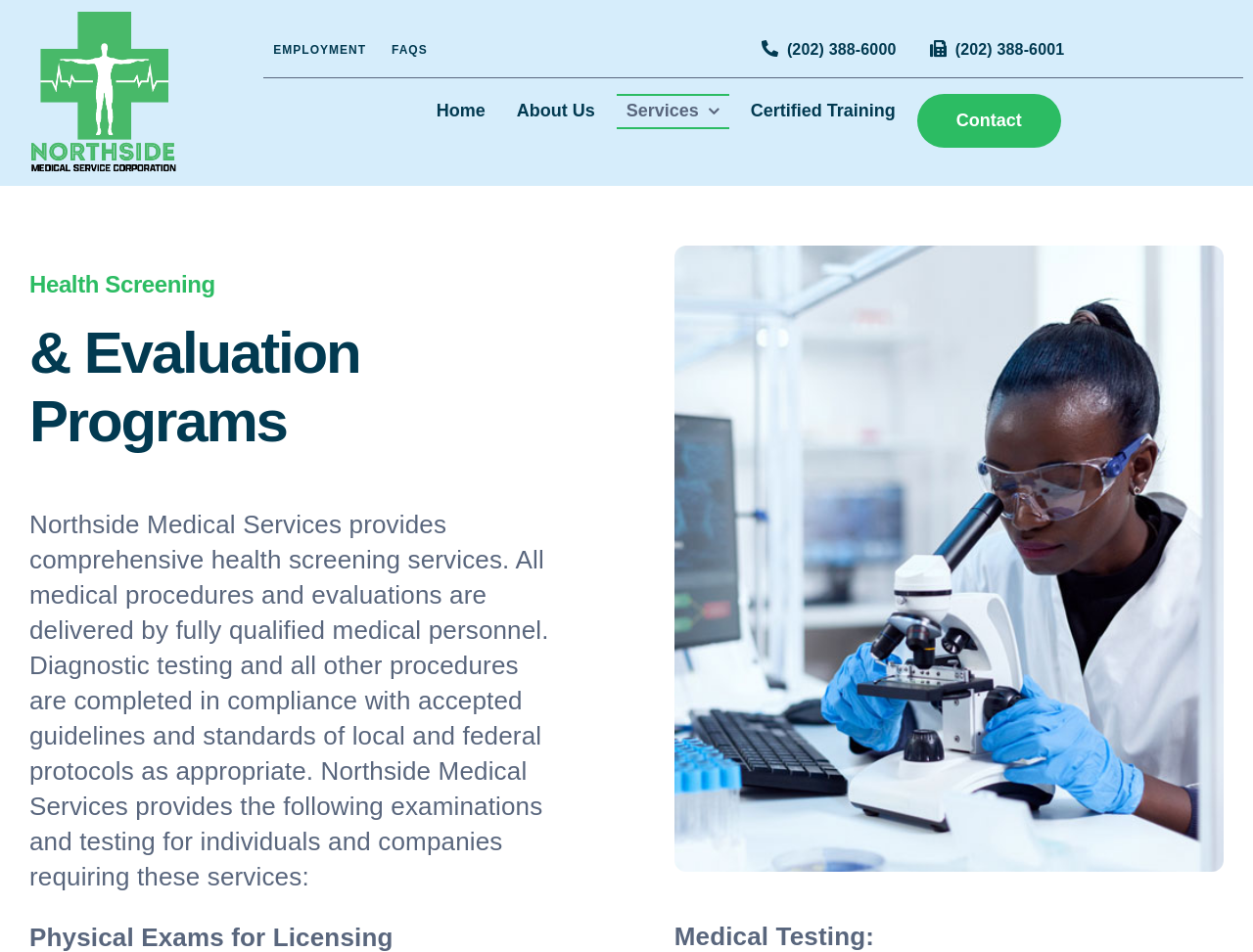Please analyze the image and provide a thorough answer to the question:
What is the purpose of the medical testing?

I found the answer by looking at the StaticText element with the bounding box coordinates [0.538, 0.968, 0.698, 0.999]. The text states that the medical testing is for individuals and companies requiring these services.